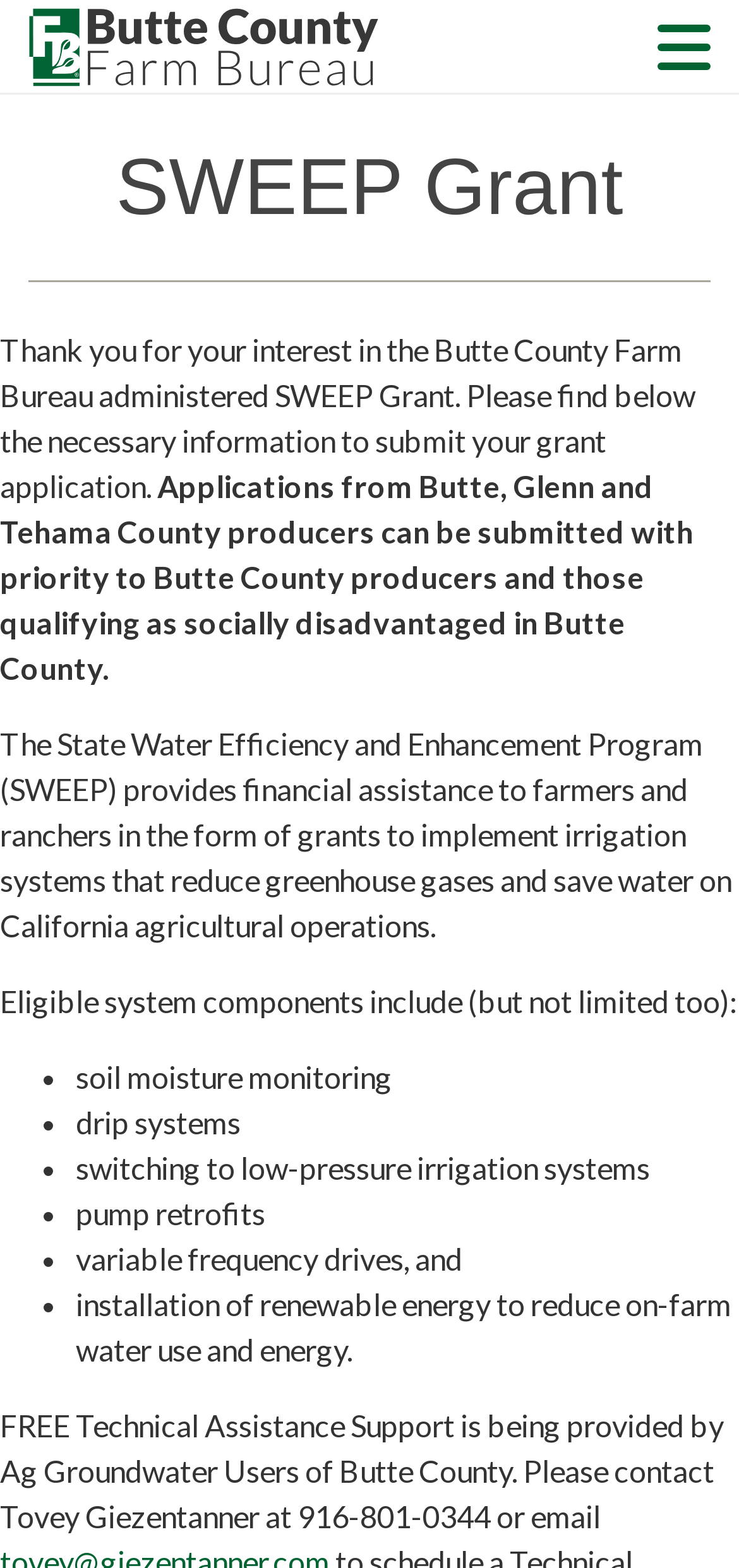Give a one-word or short-phrase answer to the following question: 
Who can submit applications for the SWEEP Grant?

Butte, Glenn, and Tehama County producers